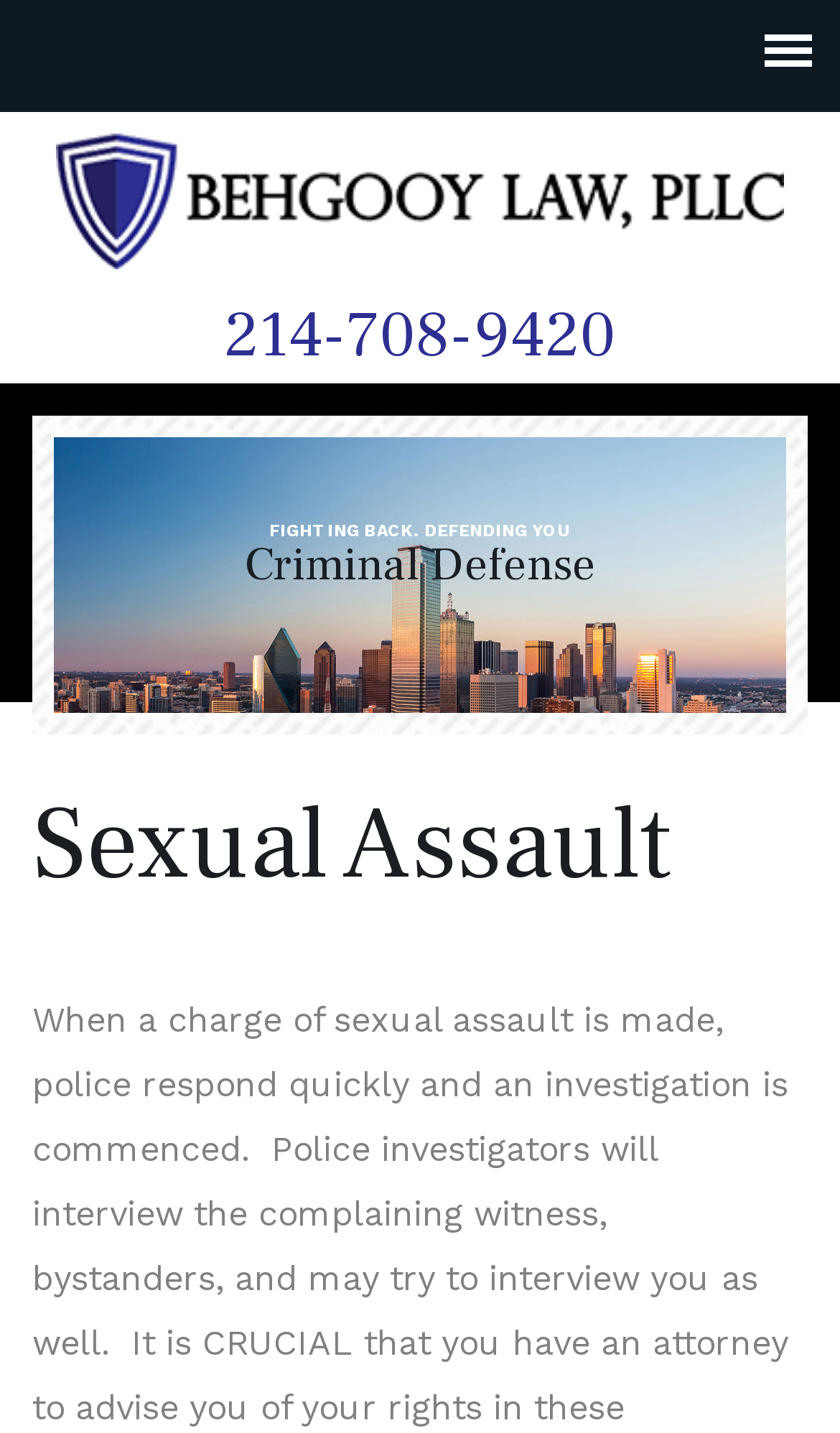Please give a one-word or short phrase response to the following question: 
What is the main topic of this webpage?

Sexual Assault